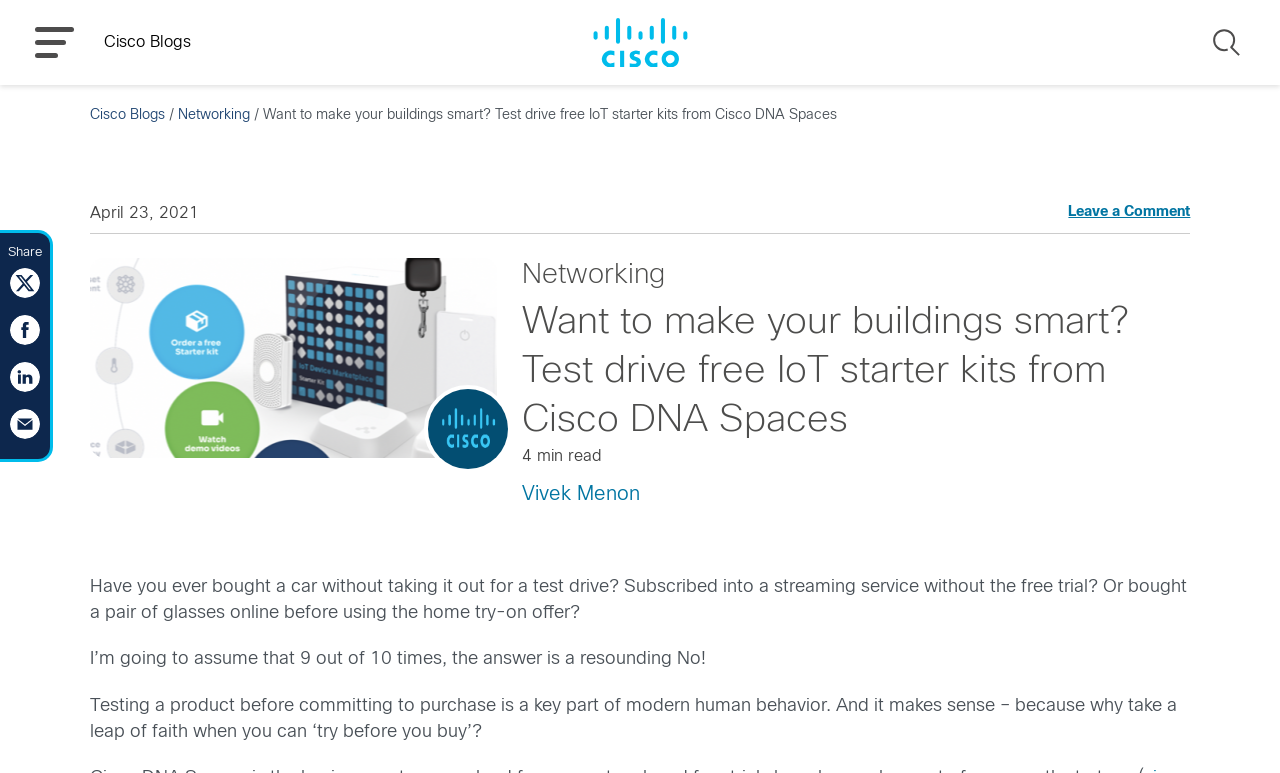For the given element description Leave a Comment, determine the bounding box coordinates of the UI element. The coordinates should follow the format (top-left x, top-left y, bottom-right x, bottom-right y) and be within the range of 0 to 1.

[0.835, 0.263, 0.93, 0.289]